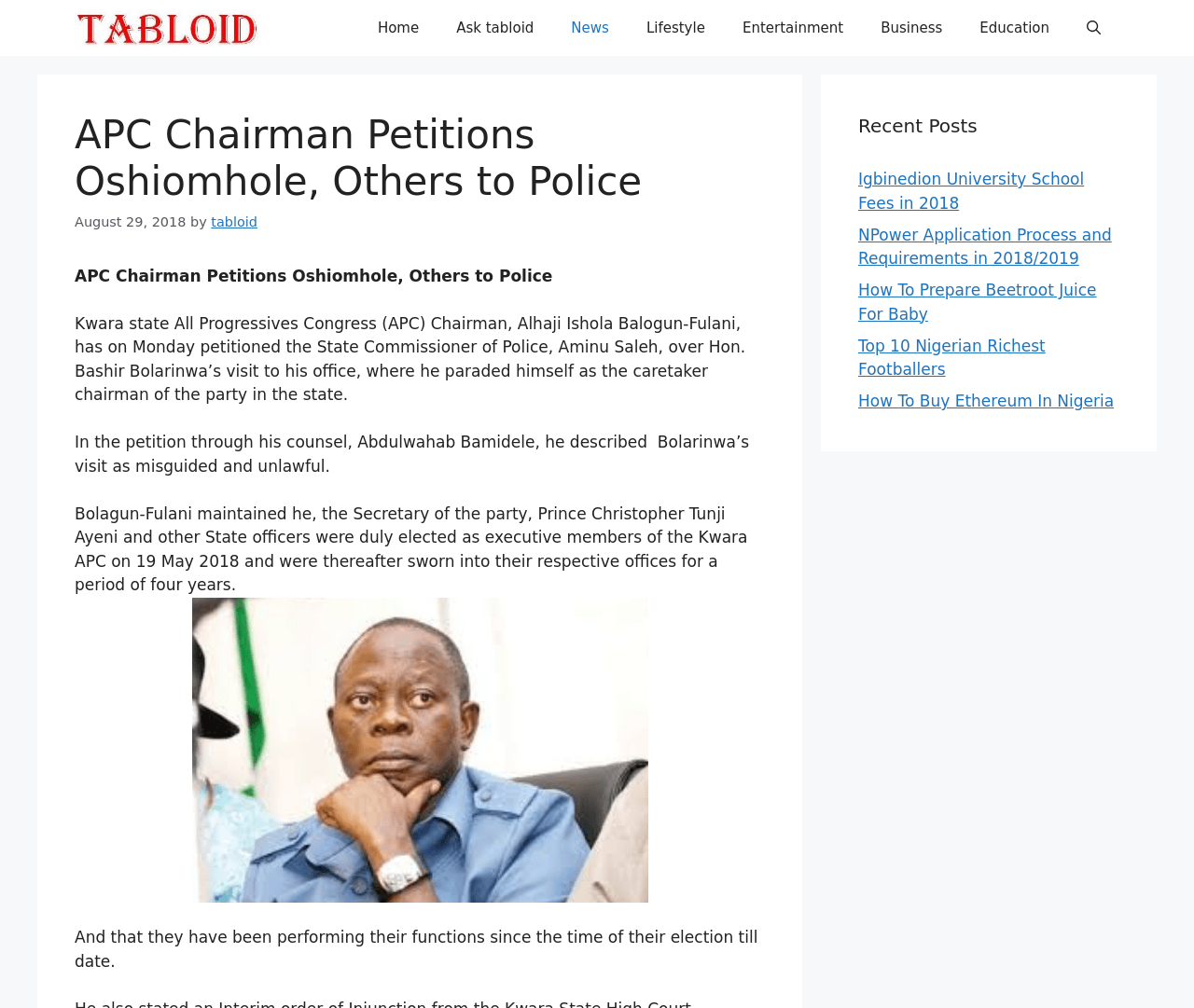Determine the main headline of the webpage and provide its text.

APC Chairman Petitions Oshiomhole, Others to Police